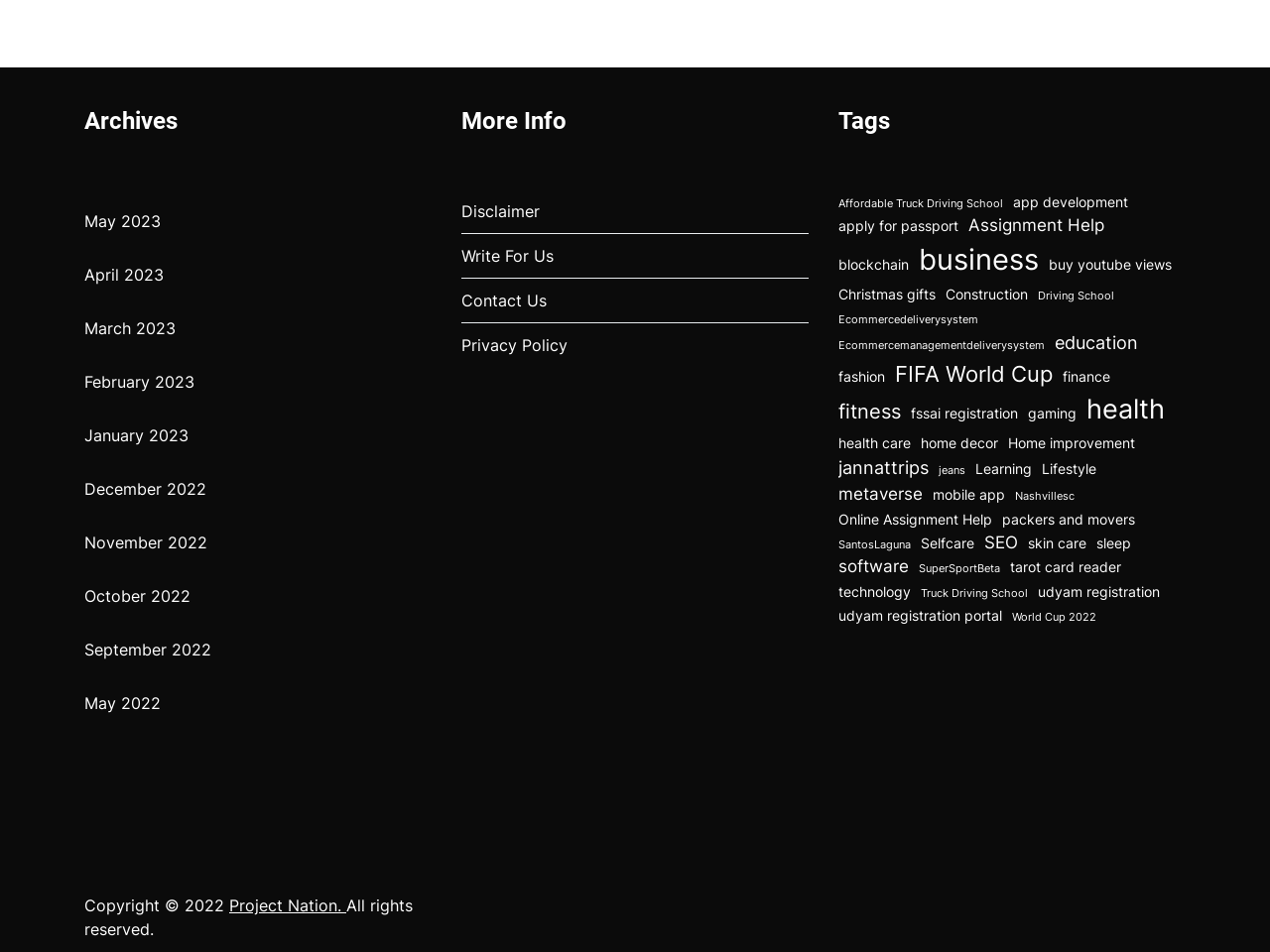What is the copyright year?
Please answer the question with a single word or phrase, referencing the image.

2022